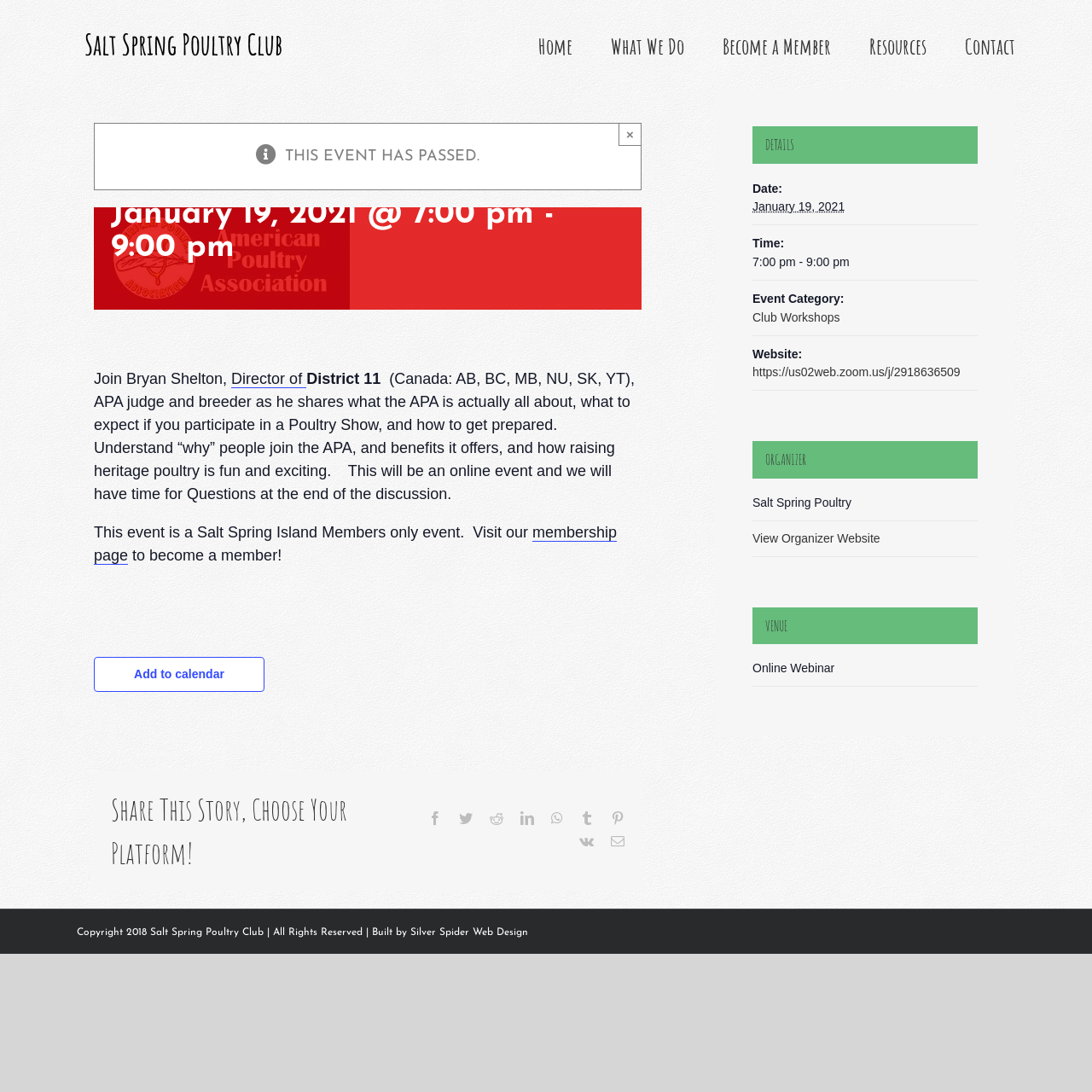Identify the bounding box coordinates necessary to click and complete the given instruction: "Click the 'Home' link".

[0.493, 0.0, 0.524, 0.081]